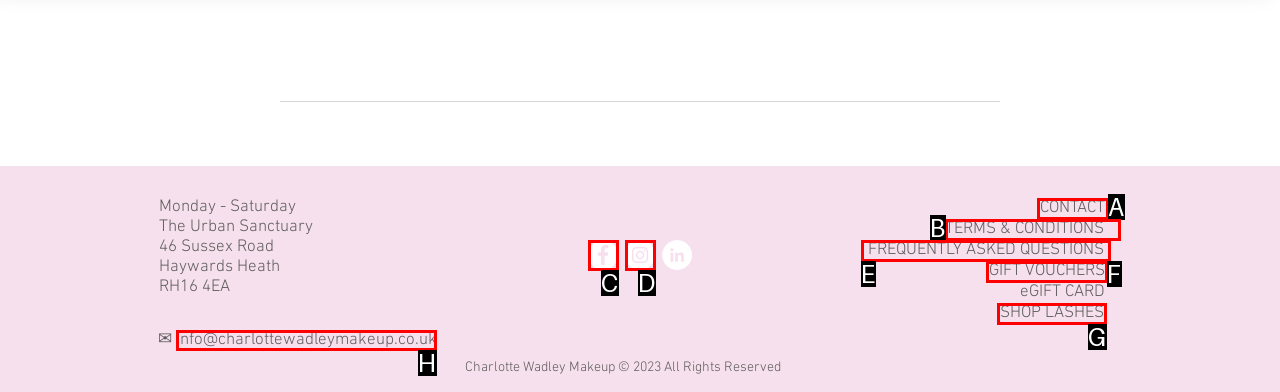Tell me which option I should click to complete the following task: Browse Agric Economics project topics and materials
Answer with the option's letter from the given choices directly.

None